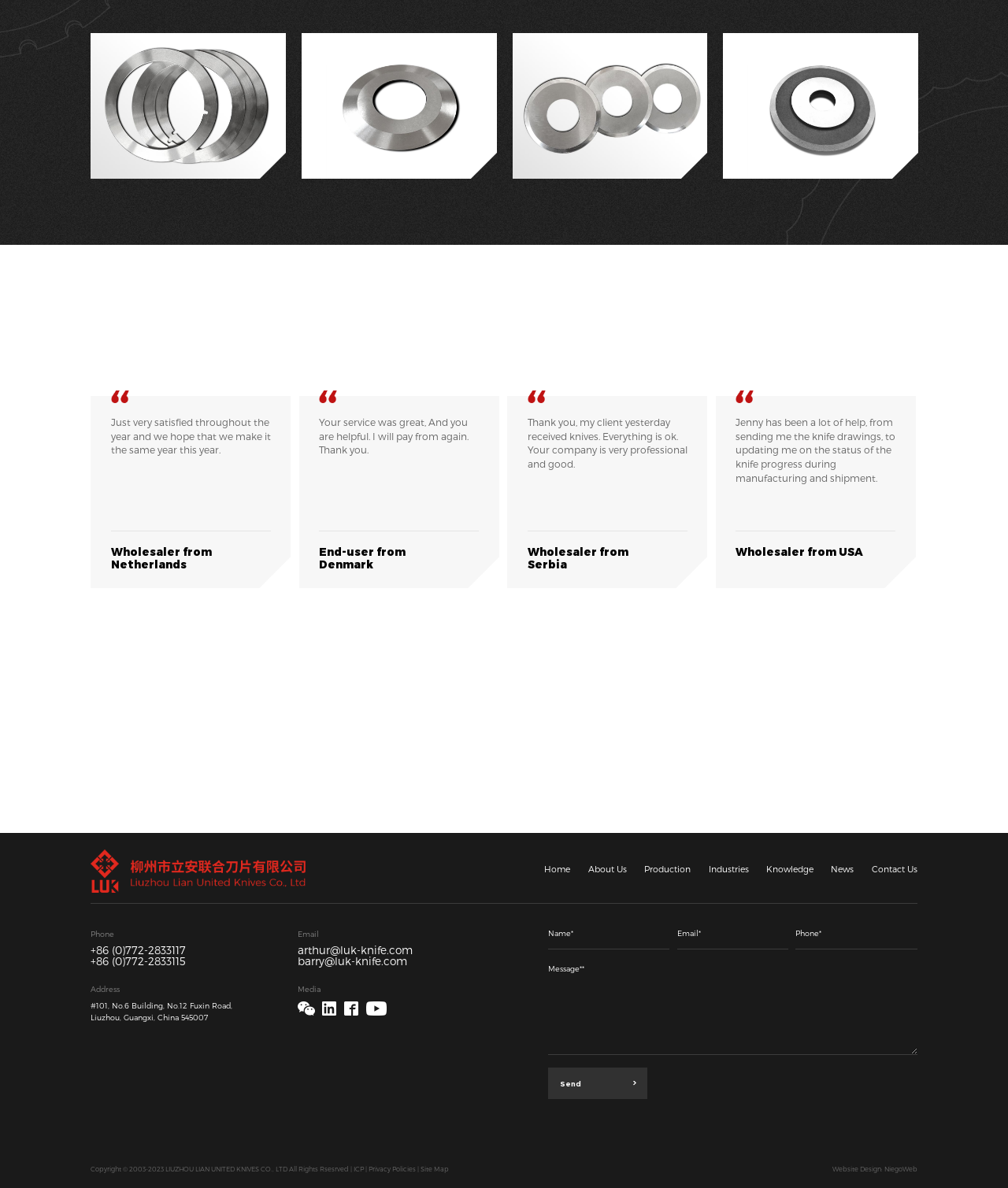How many textboxes are in the contact form?
Please answer the question as detailed as possible.

I counted the textboxes in the contact form, which are 'Name*', 'Email*', 'Phone*', and 'Message**'. There are 4 textboxes in total.